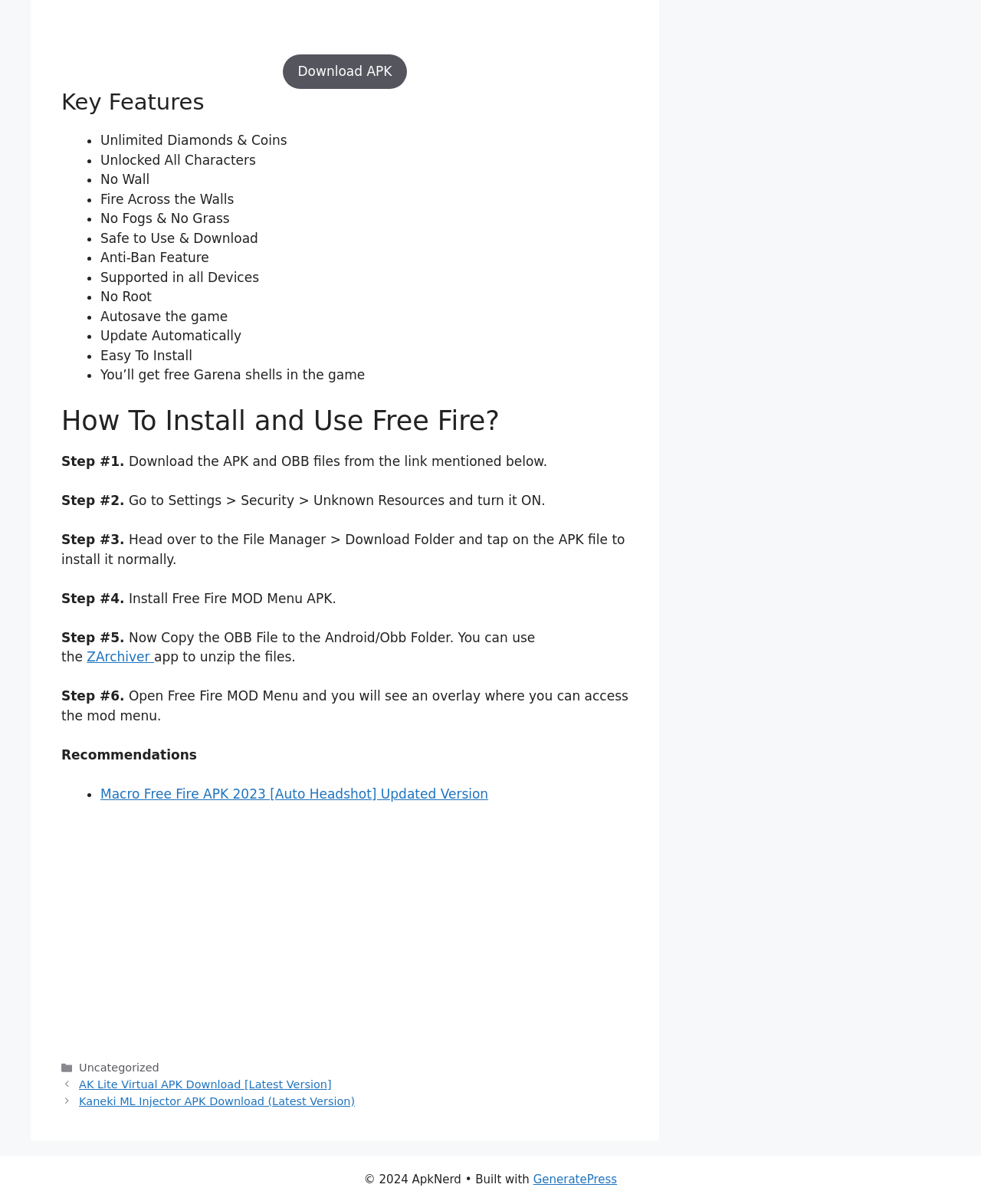Determine the bounding box coordinates for the area you should click to complete the following instruction: "Read about Key Features".

[0.062, 0.074, 0.641, 0.096]